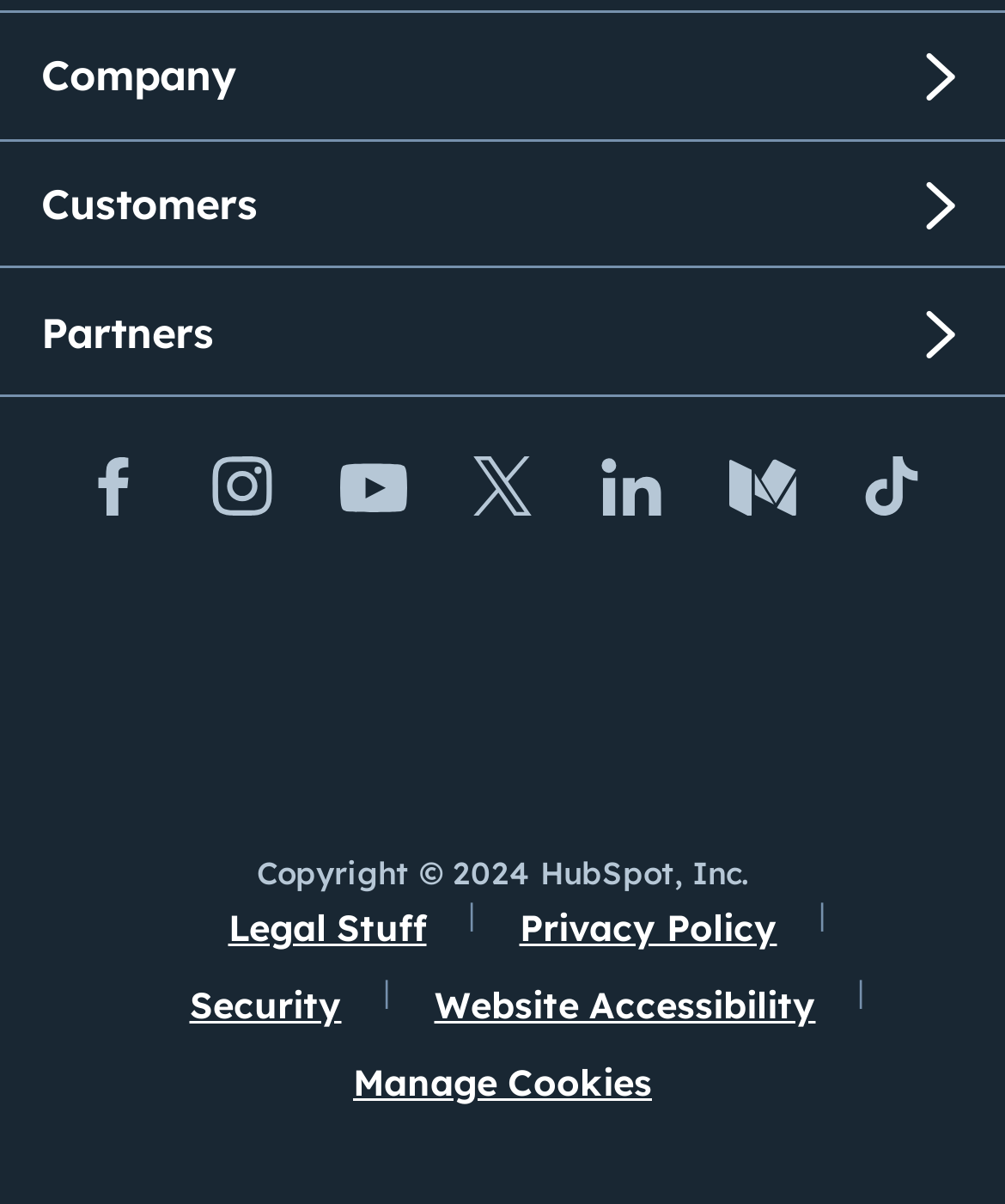How many buttons are at the top of the page?
Refer to the image and provide a one-word or short phrase answer.

3